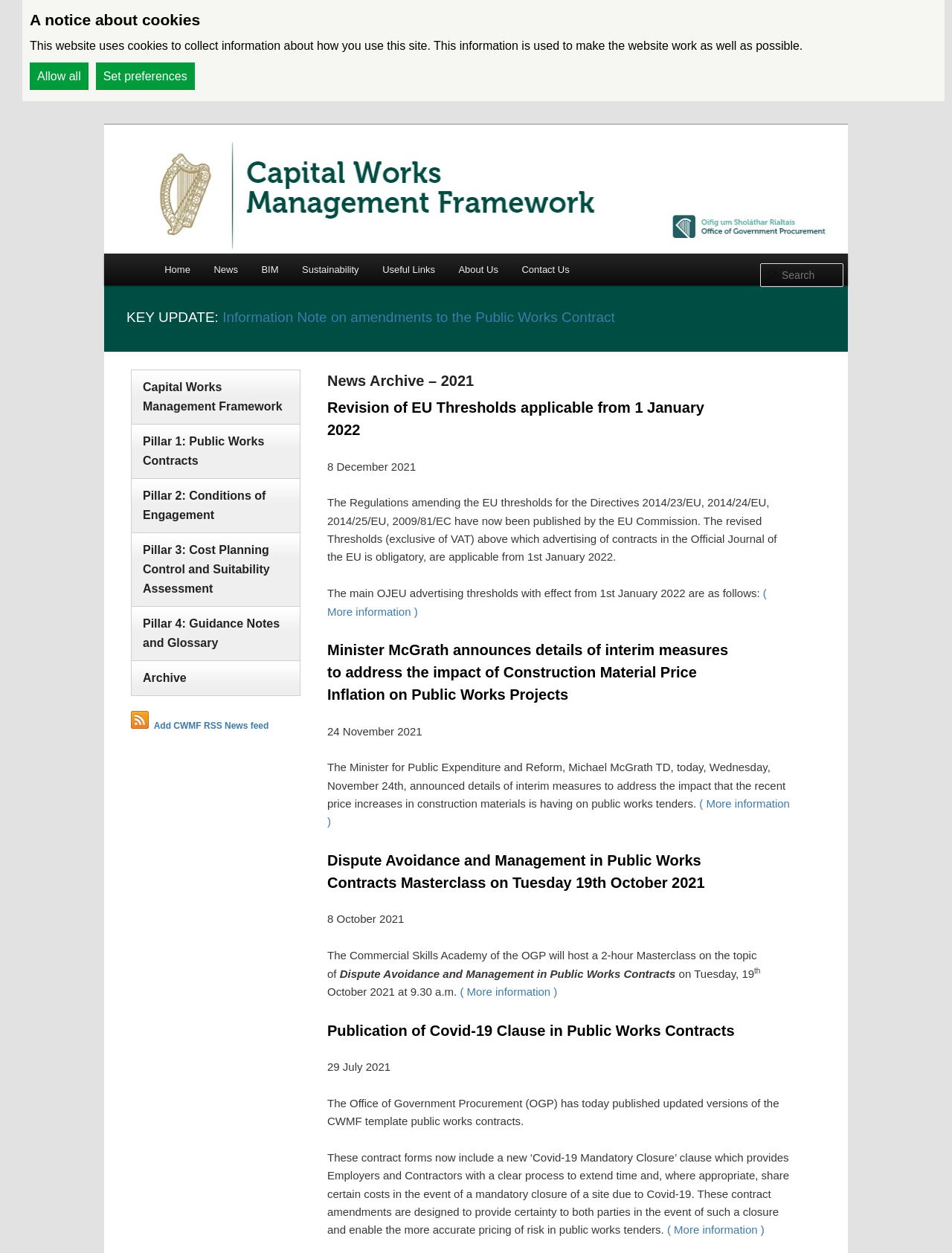Please respond in a single word or phrase: 
What is the main topic of the first news article?

EU Thresholds